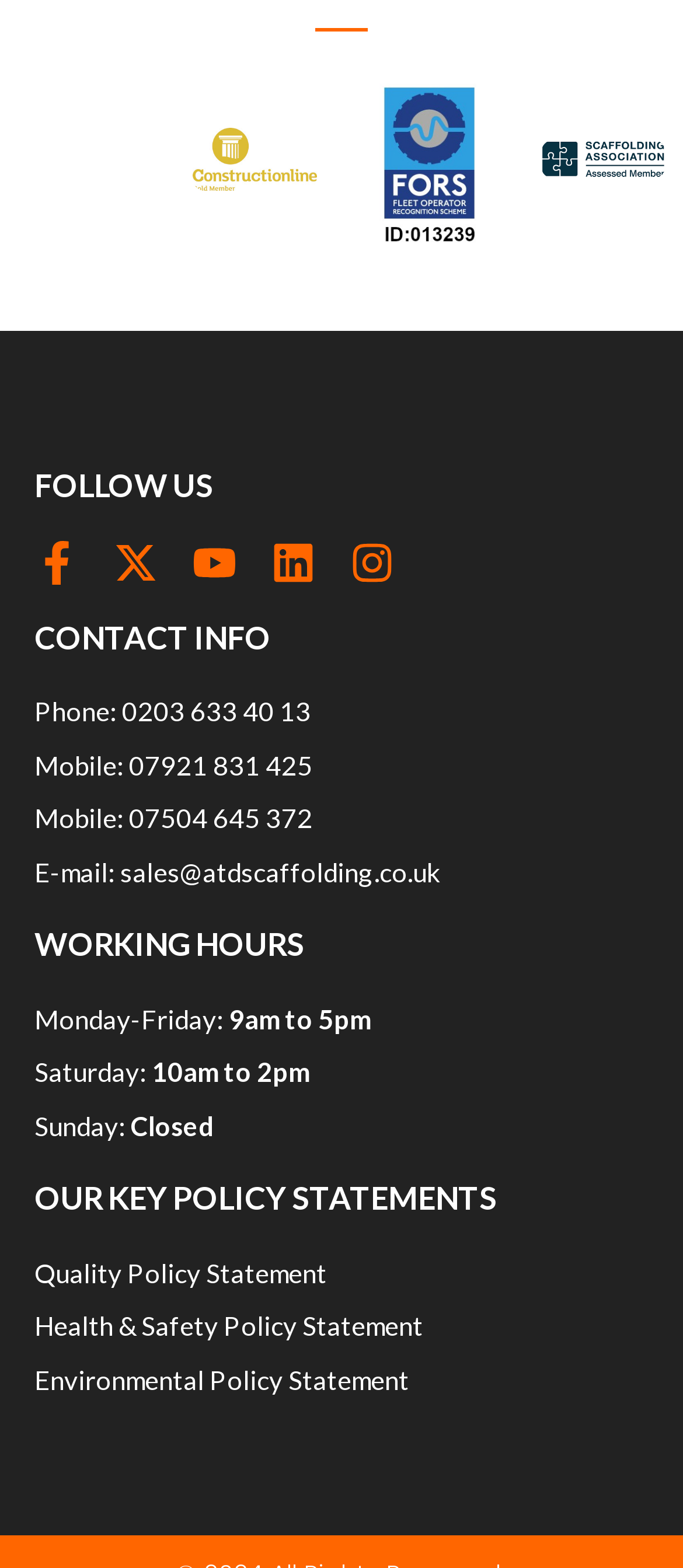Using the provided element description "Mobile: 07921 831 425", determine the bounding box coordinates of the UI element.

[0.05, 0.475, 0.95, 0.5]